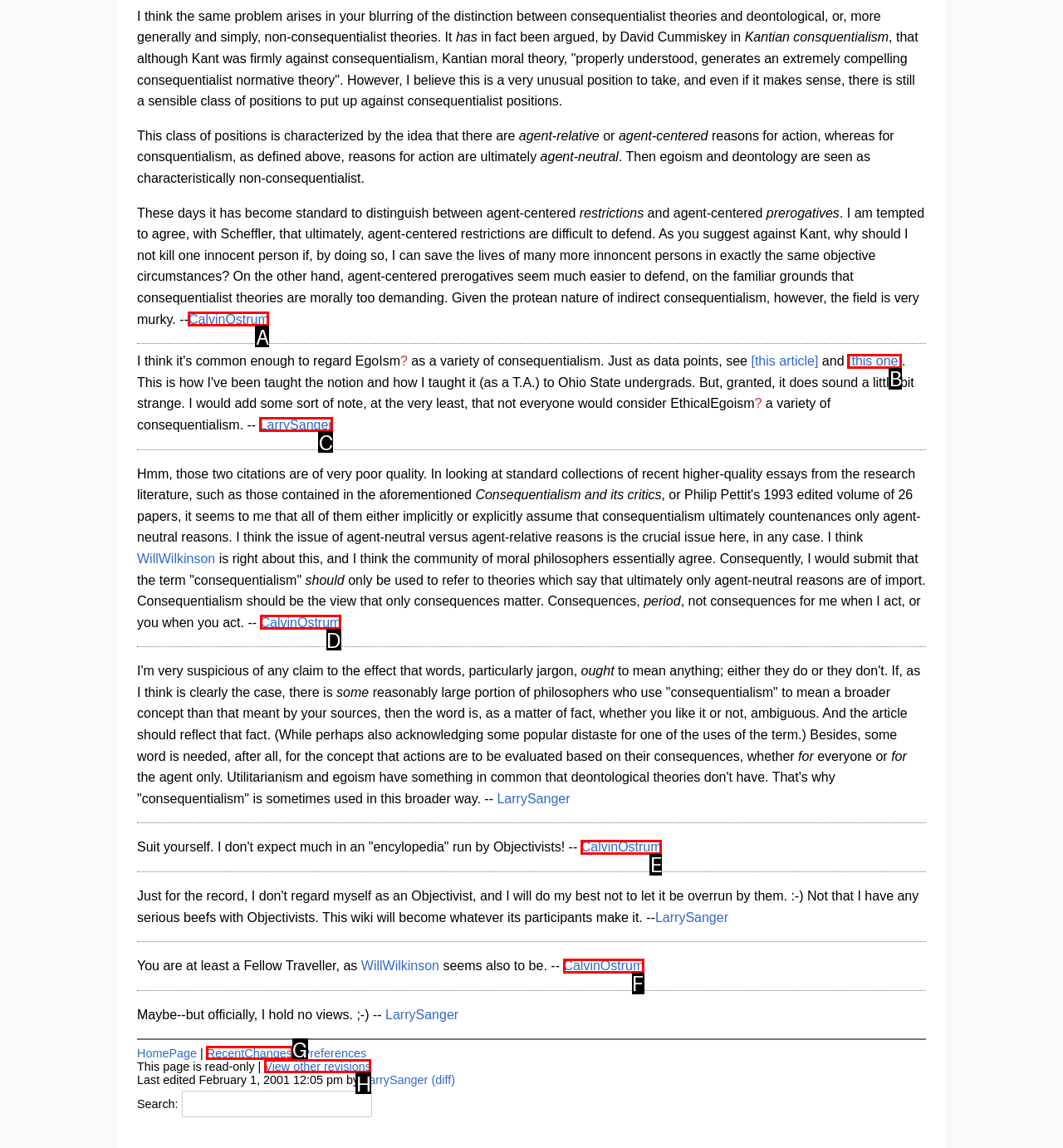Select the correct UI element to click for this task: view recent changes.
Answer using the letter from the provided options.

G